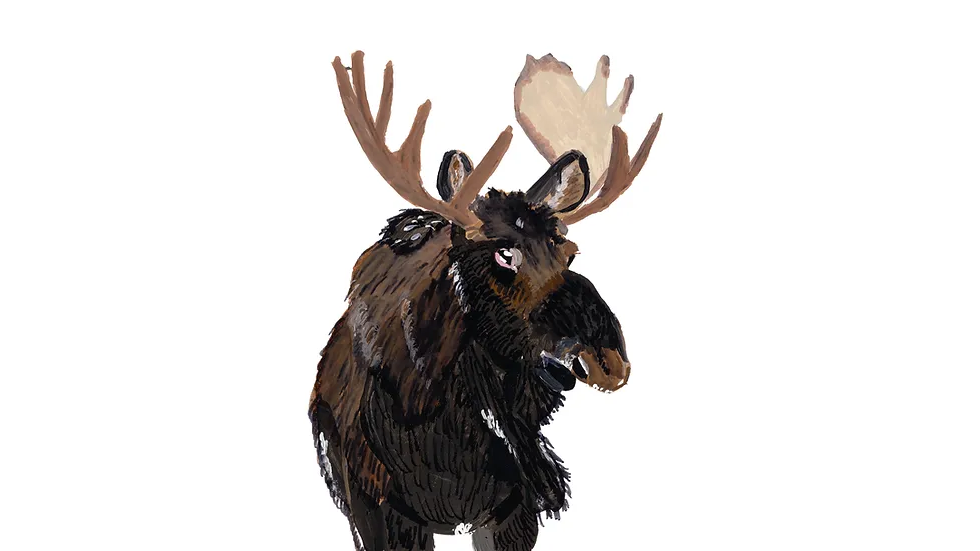Provide an in-depth description of all elements within the image.

The image features a beautifully illustrated moose, capturing its majestic presence with a detailed focus on its expressive face and impressive antlers. The moose is depicted with rich, dark fur and striking features, emphasizing its strong physique and unique character. This art print, titled "Moose Art Print," is part of a collection available for purchase, with a portion of the proceeds supporting Mercer Animal Rescue, an organization that helps find homes for dogs in need. The print is offered in sizes of 5x7 and 8x10, crafted with acid-free and archival quality materials, making it a perfect addition to any animal lover's decor.